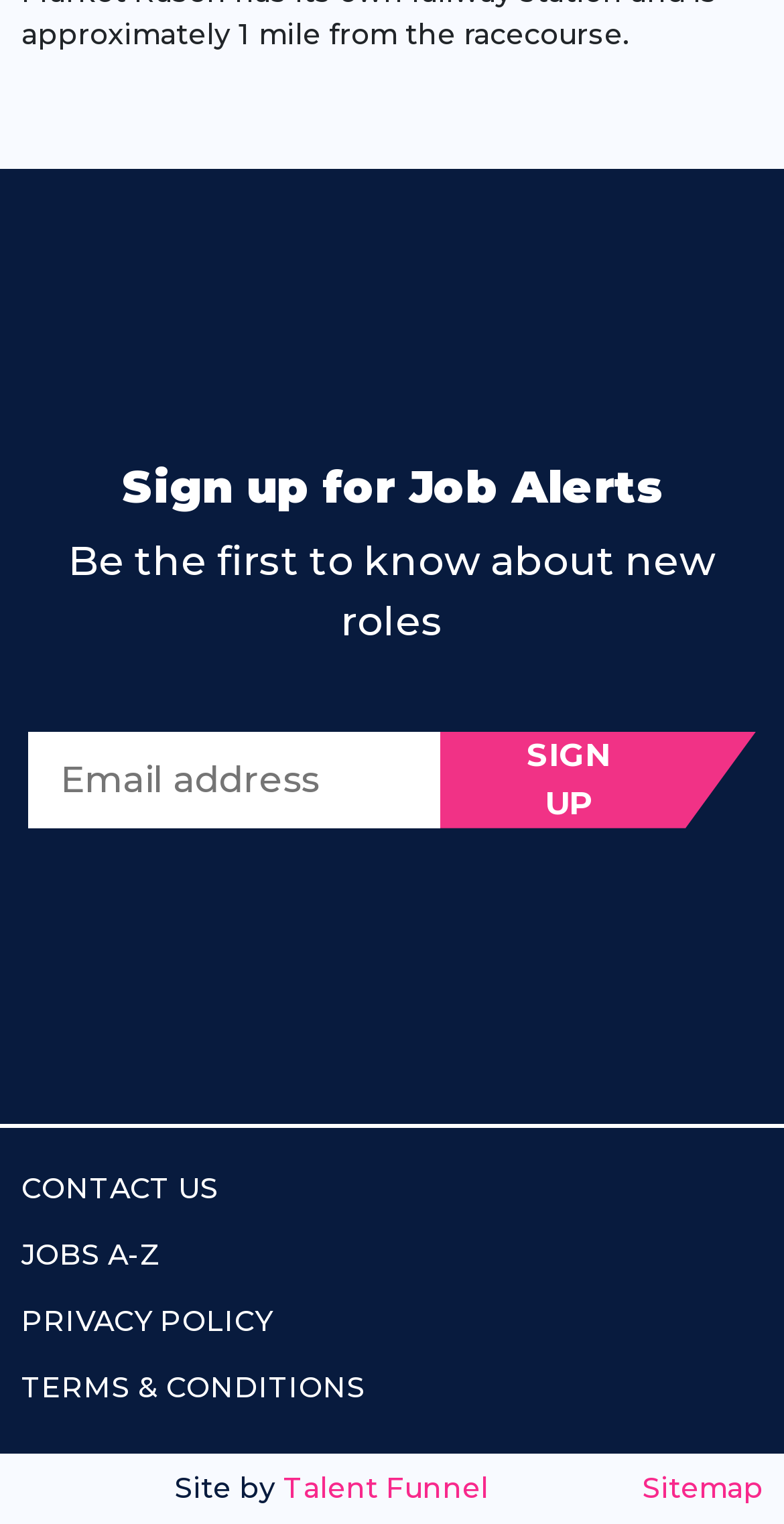Find the bounding box coordinates of the clickable area that will achieve the following instruction: "Sign up for job alerts".

[0.562, 0.48, 0.964, 0.543]